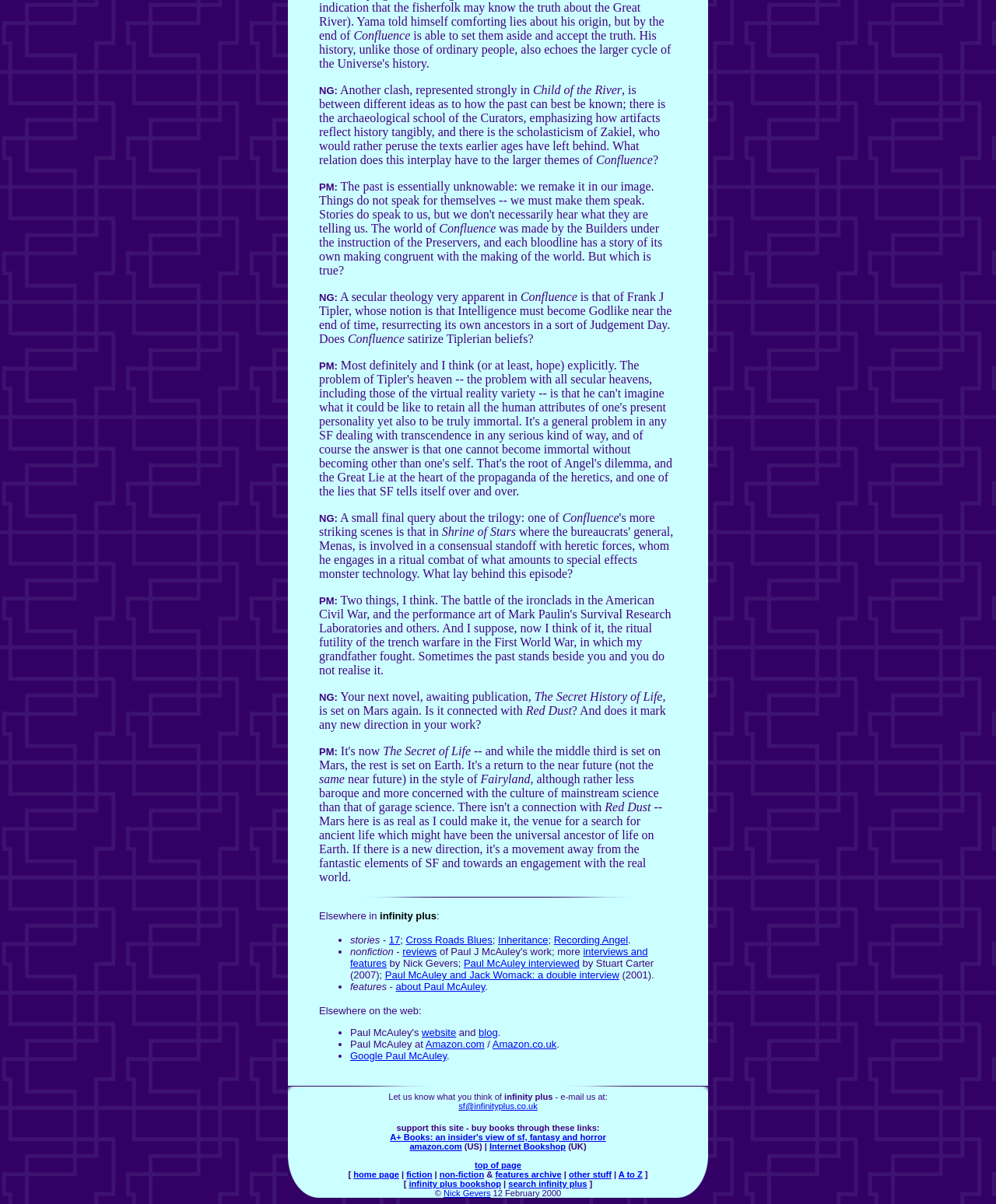Please look at the image and answer the question with a detailed explanation: What is the name of the website?

I determined the answer by reading the text on the webpage, which mentions 'Elsewhere in infinity plus' and 'Let us know what you think of infinity plus - e-mail us at: sf@infinityplus.co.uk'. This indicates that the name of the website is infinity plus.